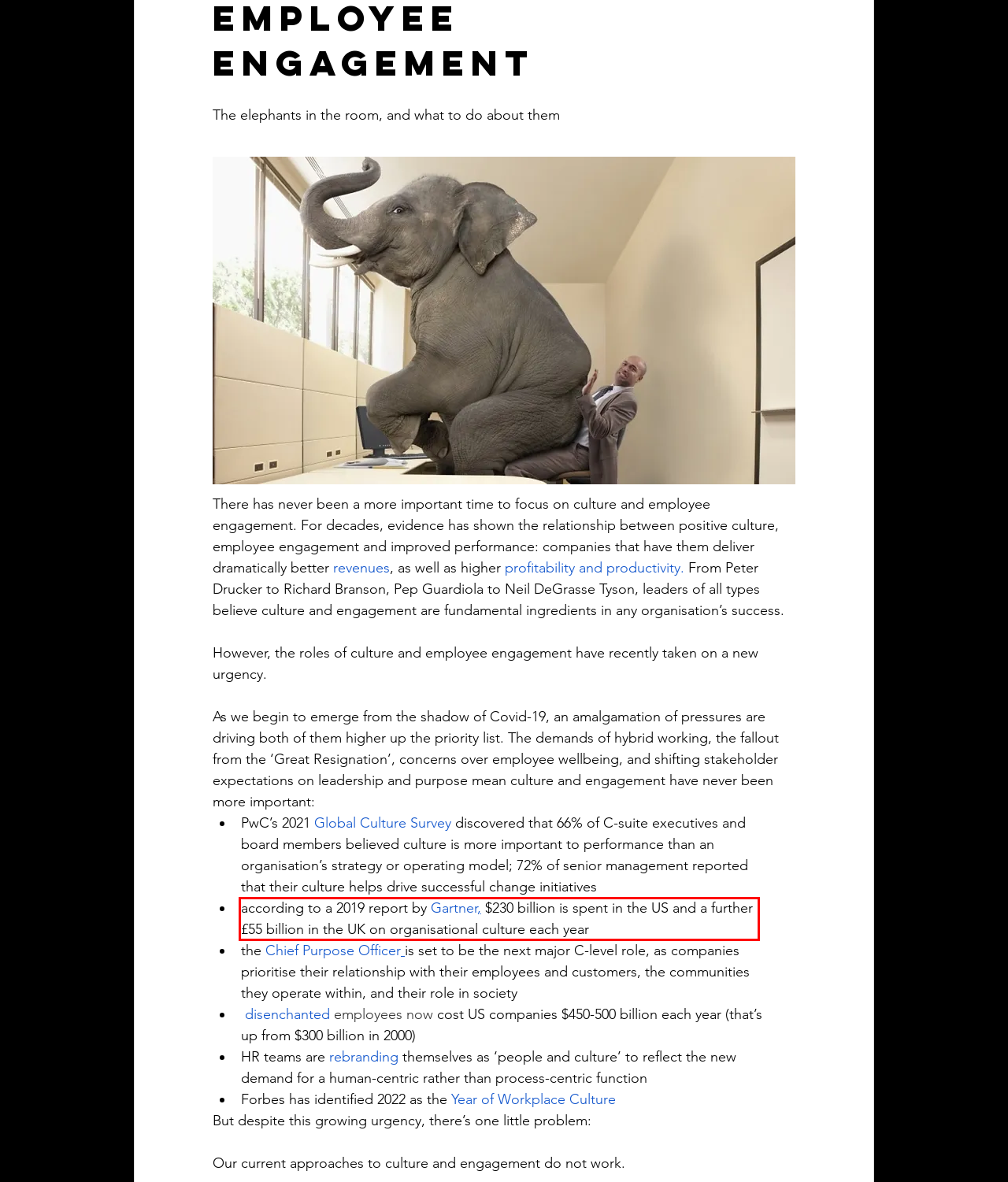Identify the text within the red bounding box on the webpage screenshot and generate the extracted text content.

according to a 2019 report by Gartner, $230 billion is spent in the US and a further £55 billion in the UK on organisational culture each year